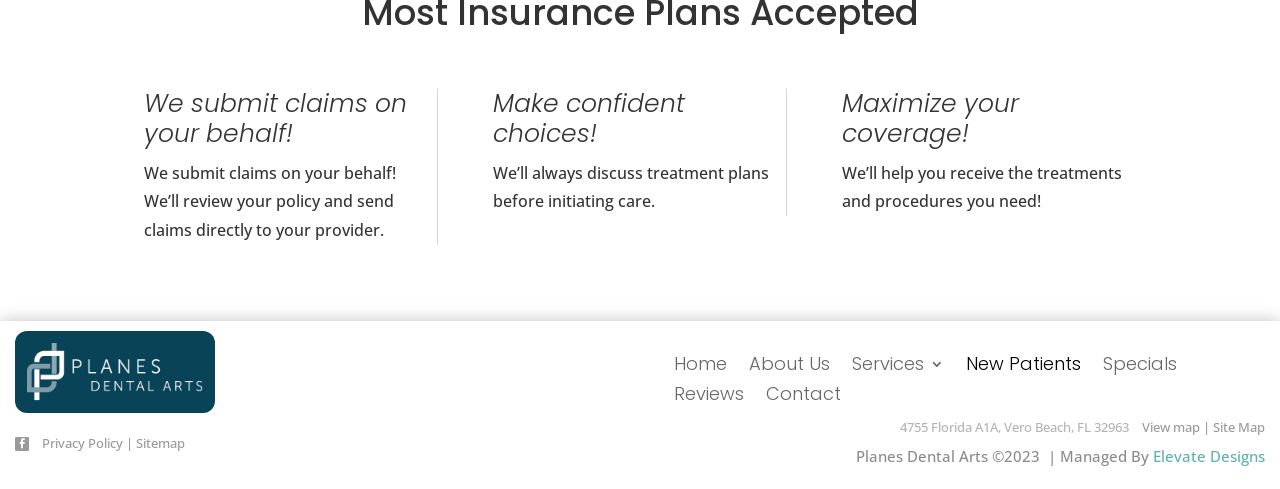What is the purpose of the dental clinic?
Look at the webpage screenshot and answer the question with a detailed explanation.

I found the purpose of the dental clinic by looking at the headings and text at the top of the webpage, which mention submitting claims and reviewing policy.